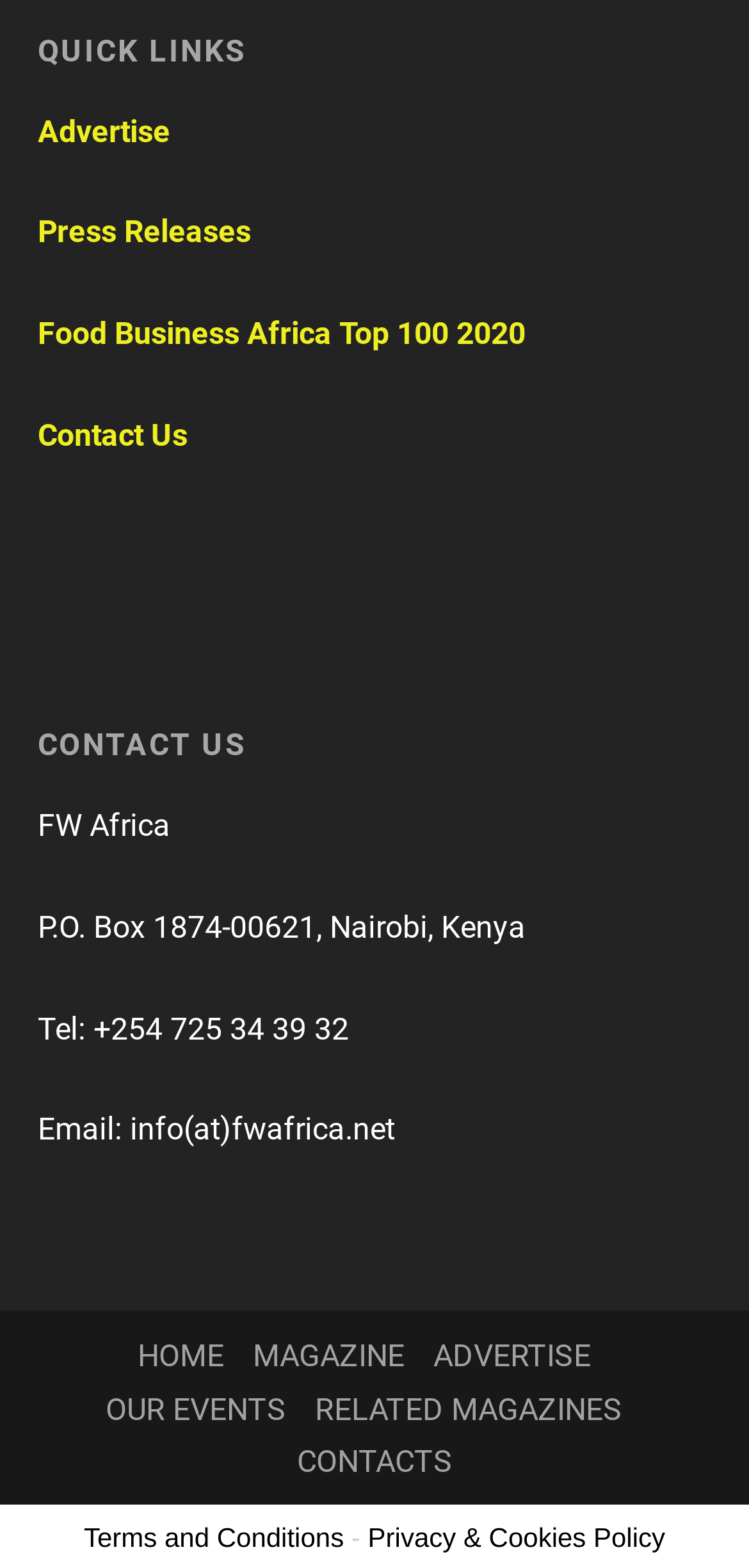What is the last link in the top navigation bar?
From the screenshot, provide a brief answer in one word or phrase.

CONTACTS